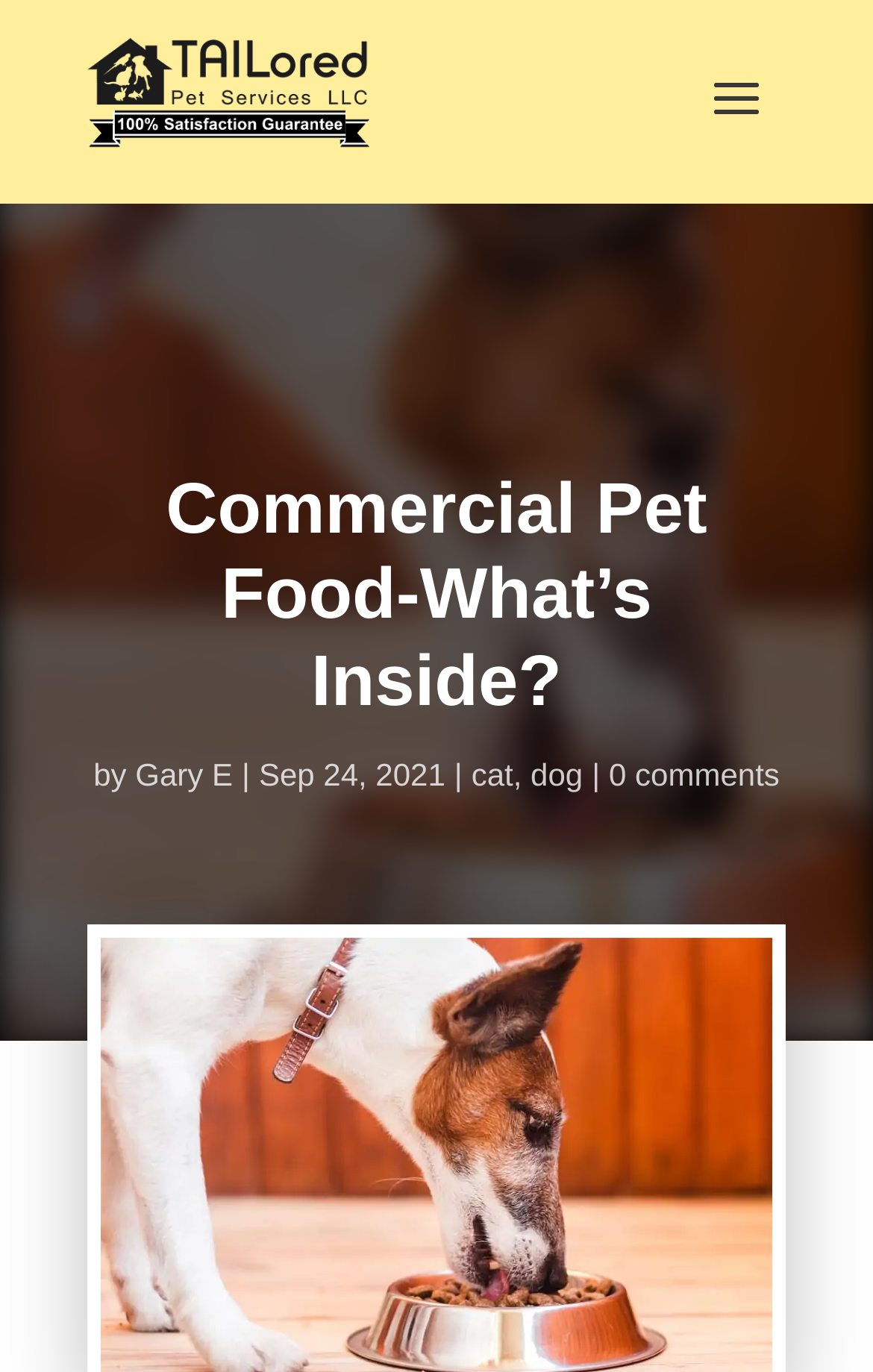Identify and extract the main heading from the webpage.

Commercial Pet Food-What’s Inside?